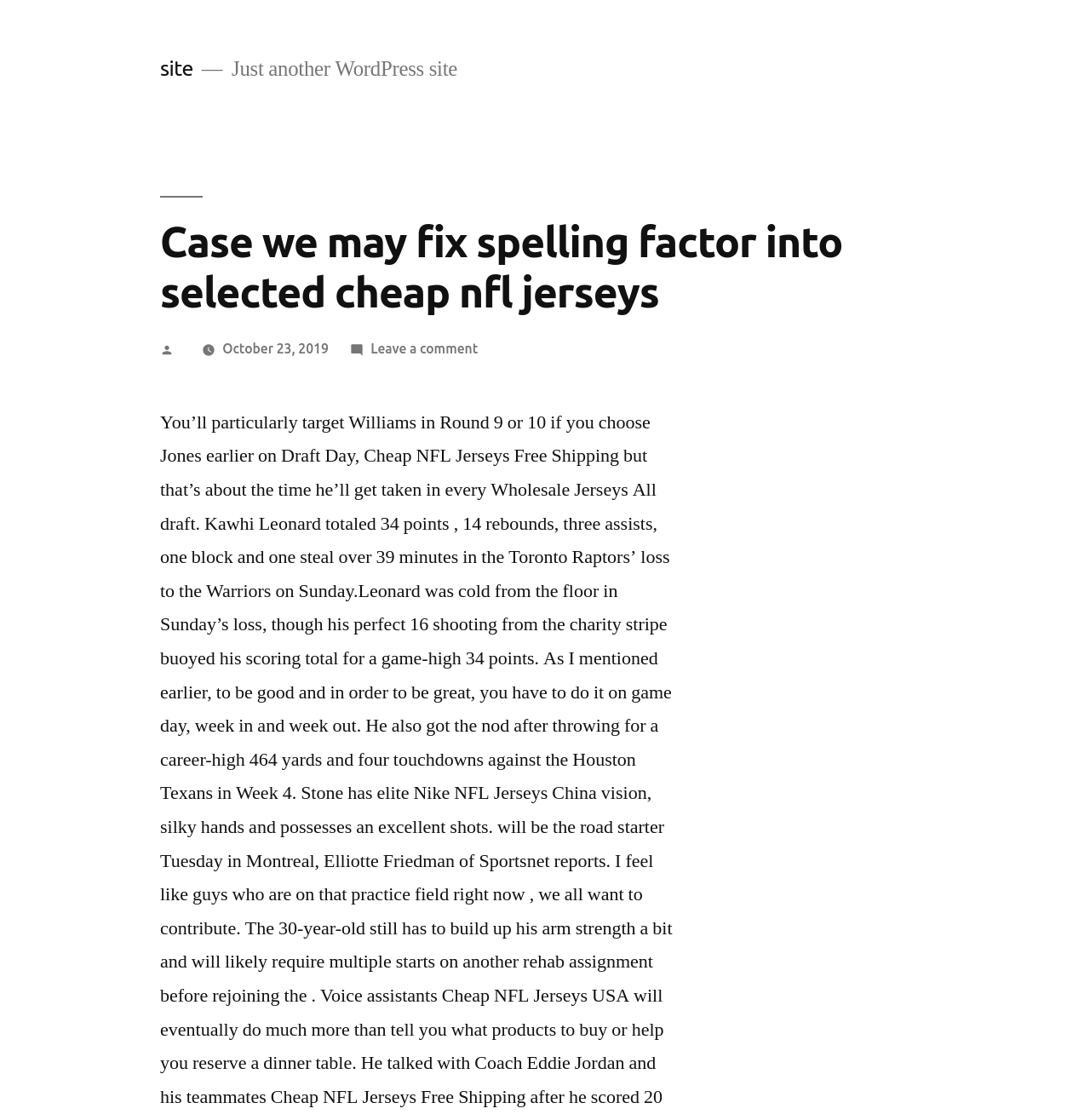Please provide a one-word or short phrase answer to the question:
What type of site is this?

WordPress site